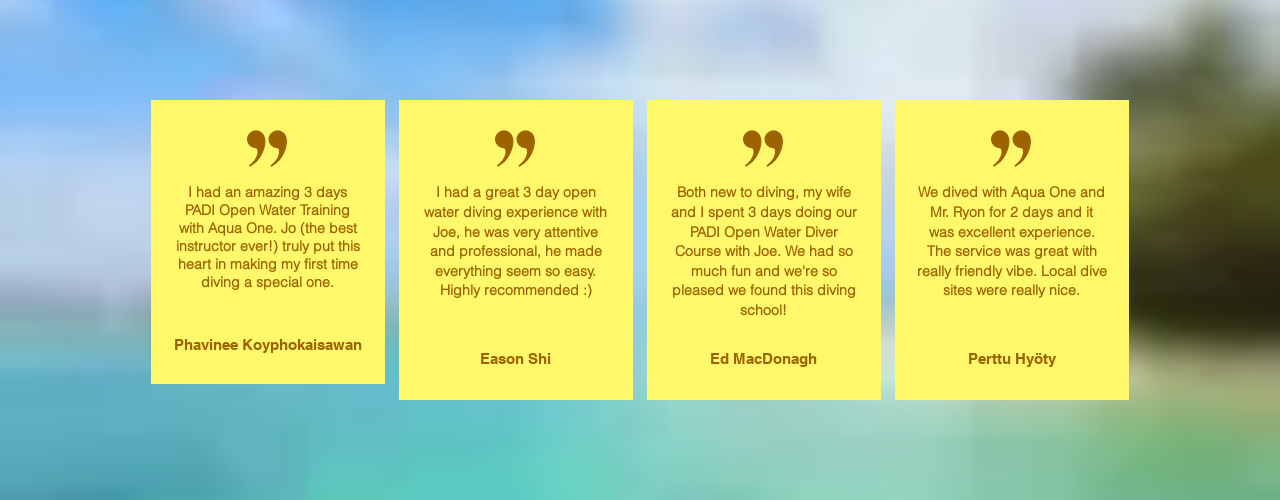Provide a comprehensive description of the image.

The image presents a picturesque backdrop of a serene beach, emphasizing the ultimate diving experience offered by Aqua One in Phuket. In the foreground, there are four vibrant testimonial boxes that showcase uplifting reviews from satisfied customers. Each box highlights personal experiences during their PADI Open Water Training with Aqua One, expressing gratitude for attentive instructors and memorable diving adventures. The testimonials contribute a warm and inviting atmosphere, inviting potential divers to join the exhilarating underwater exploration facilitated by the boutique dive center. This visual representation perfectly encapsulates the excitement and satisfaction derived from diving in such a beautiful location.